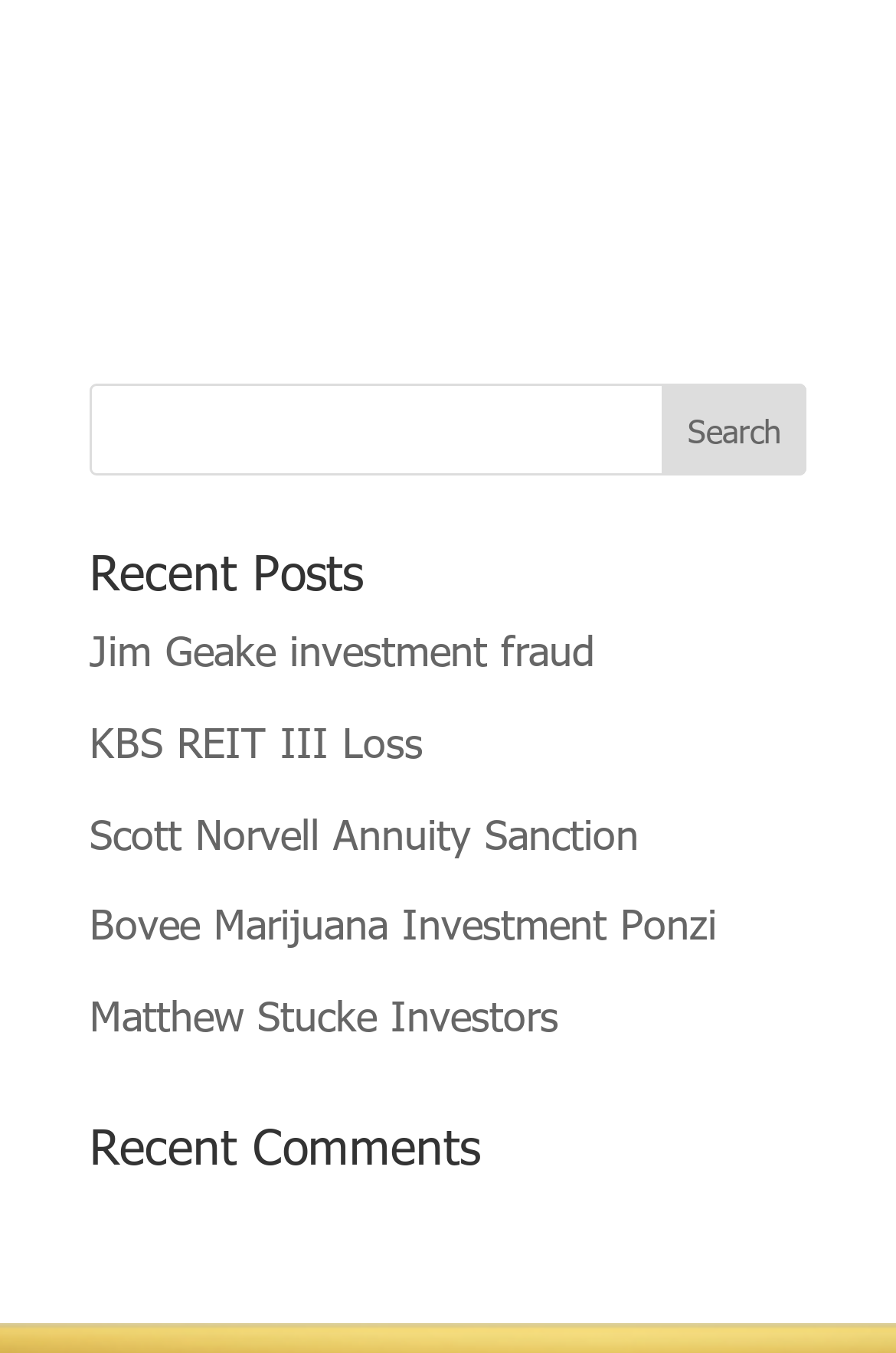What is the purpose of the 'Search' button?
Please elaborate on the answer to the question with detailed information.

The 'Search' button is located next to the textbox, indicating that it is used to submit the search query entered in the textbox. When clicked, it likely searches the website for relevant content.